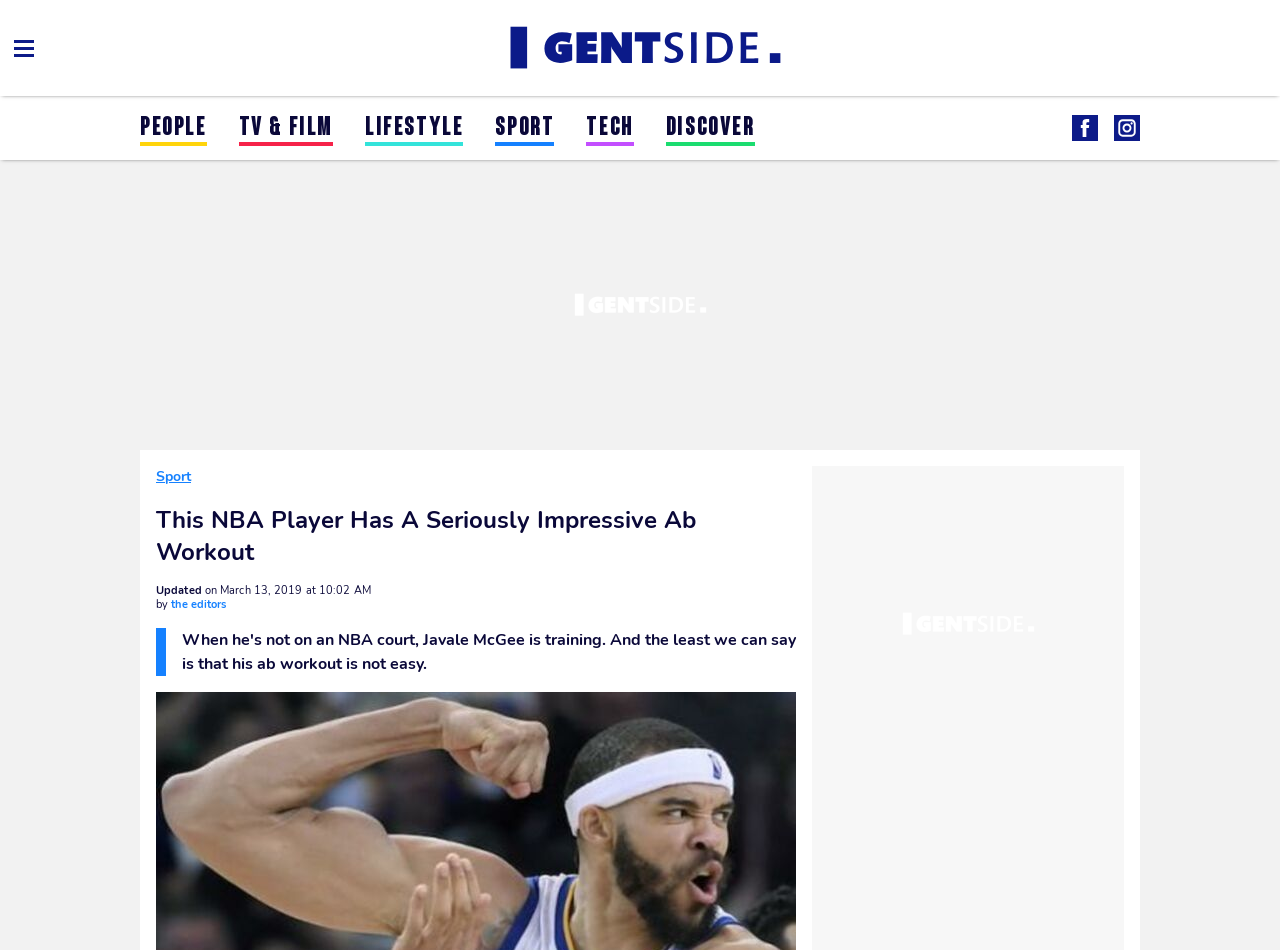Give an in-depth explanation of the webpage layout and content.

The webpage is about an NBA player, Javale McGee, and his impressive ab workout. At the top left of the page, there are several links to different categories, including "Gentside UK", "PEOPLE", "TV & FILM", "LIFESTYLE", "SPORT", "TECH", and "DISCOVER". These links are arranged horizontally, with "Gentside UK" on the left and "DISCOVER" on the right. 

Below these links, there is a larger link to "Gentside Lifestyle" on the top right, followed by another link to "Gentside UK" to its left. 

Further down, there is a heading that reads "This NBA Player Has A Seriously Impressive Ab Workout", which is centered on the page. 

Under the heading, there is a line of text that reads "Updated" followed by a timestamp "on March 13, 2019 at 10:02 AM". This text is positioned near the top center of the page. 

To the left of the timestamp, there is a smaller link to "Sport". 

Finally, there is a byline that reads "by the editors" positioned below the heading, near the top center of the page.